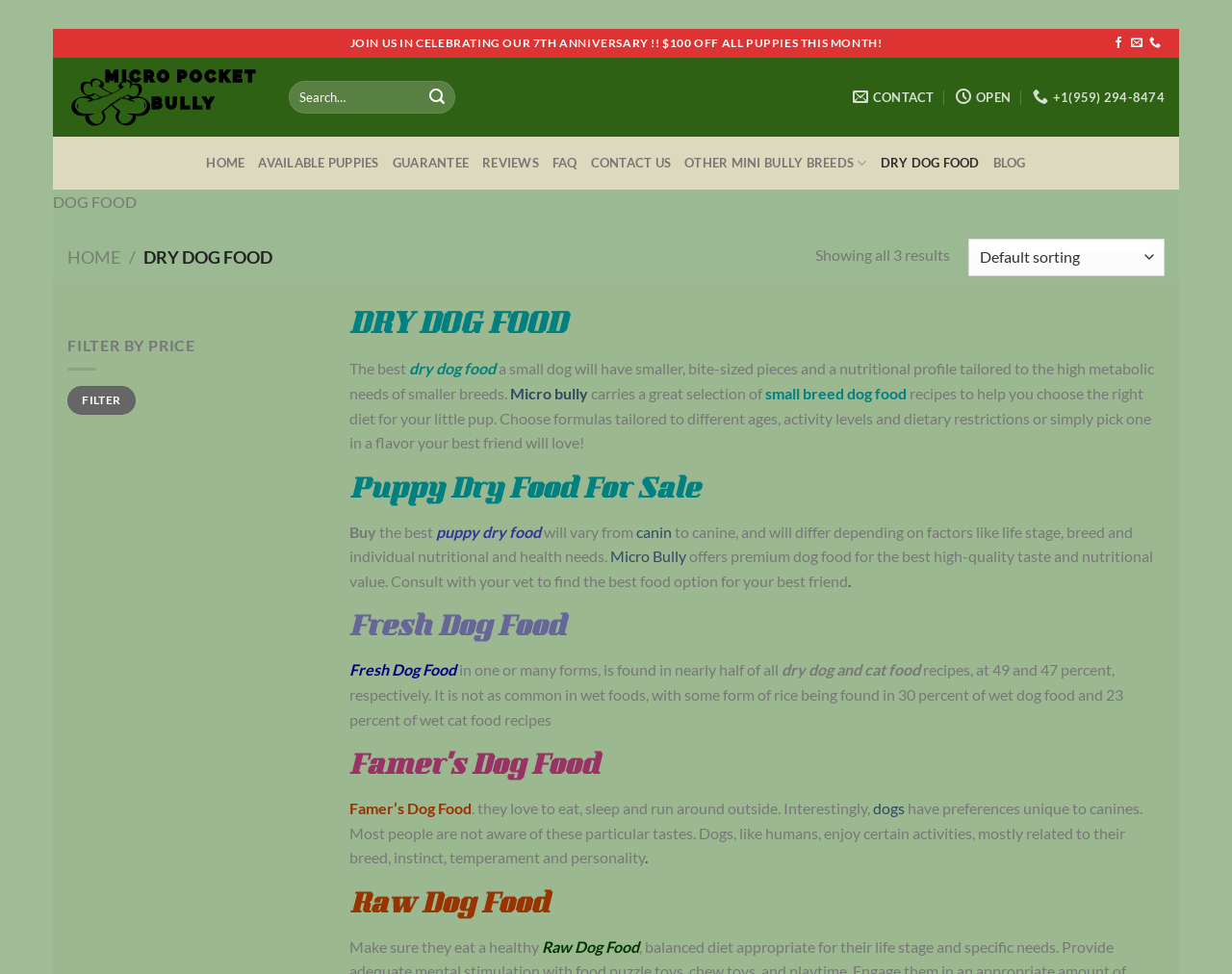From the webpage screenshot, predict the bounding box coordinates (top-left x, top-left y, bottom-right x, bottom-right y) for the UI element described here: small breed dog food

[0.621, 0.394, 0.736, 0.413]